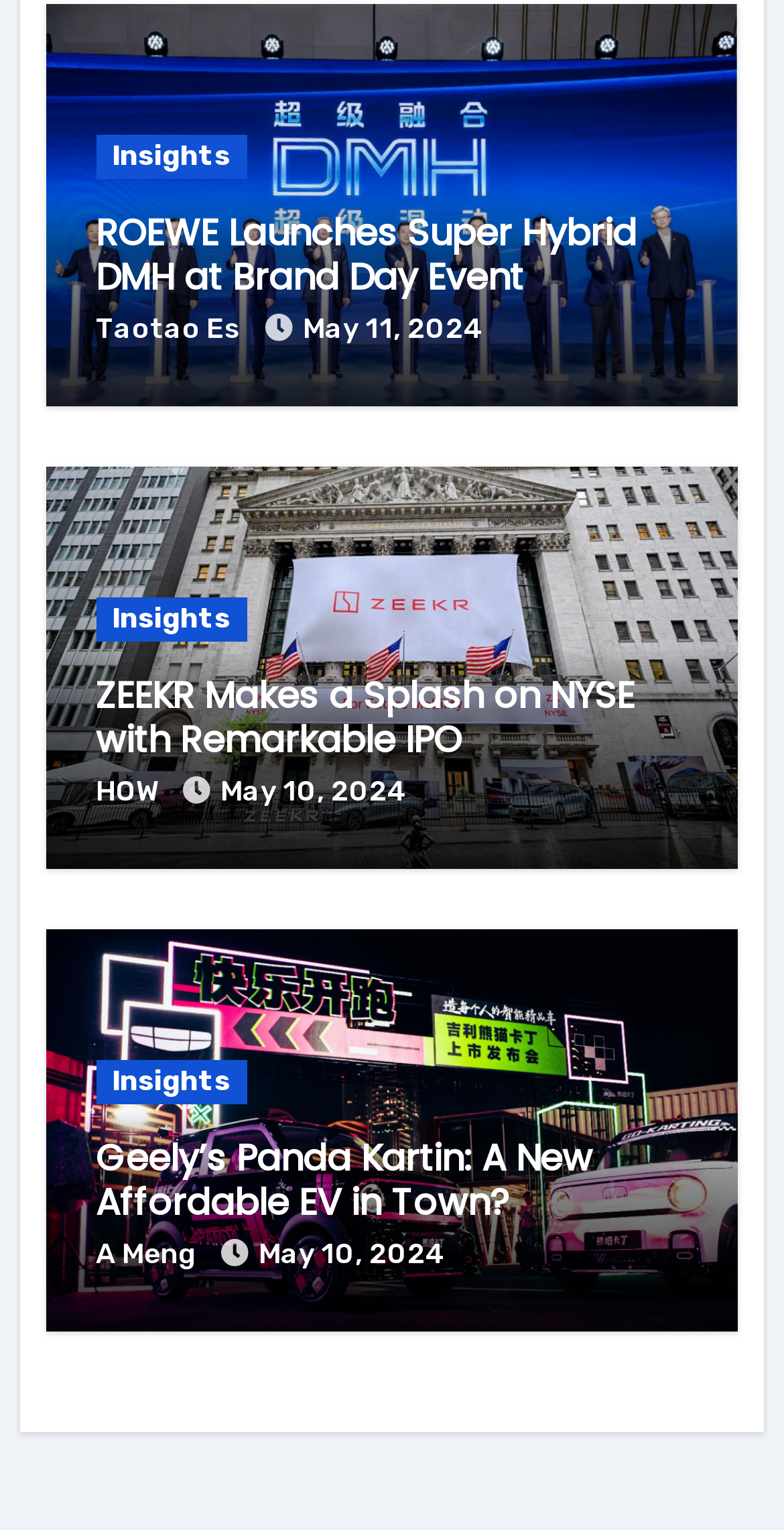Determine the bounding box coordinates of the clickable element necessary to fulfill the instruction: "Follow the 'nostrangersonlyfriends@gmail.com' email link". Provide the coordinates as four float numbers within the 0 to 1 range, i.e., [left, top, right, bottom].

None